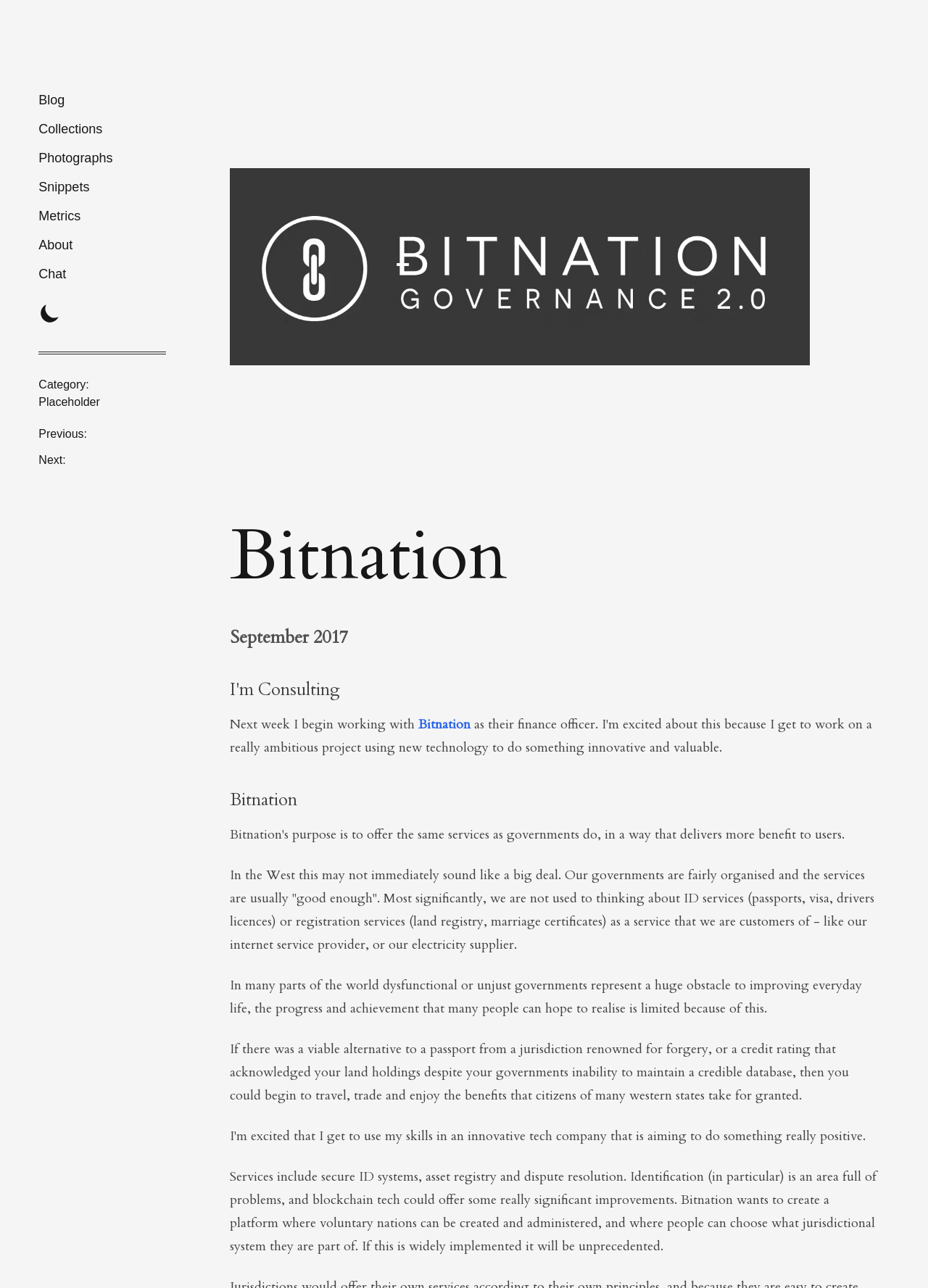Give the bounding box coordinates for the element described by: "aria-label="Toggle Dark Mode"".

[0.042, 0.234, 0.067, 0.252]